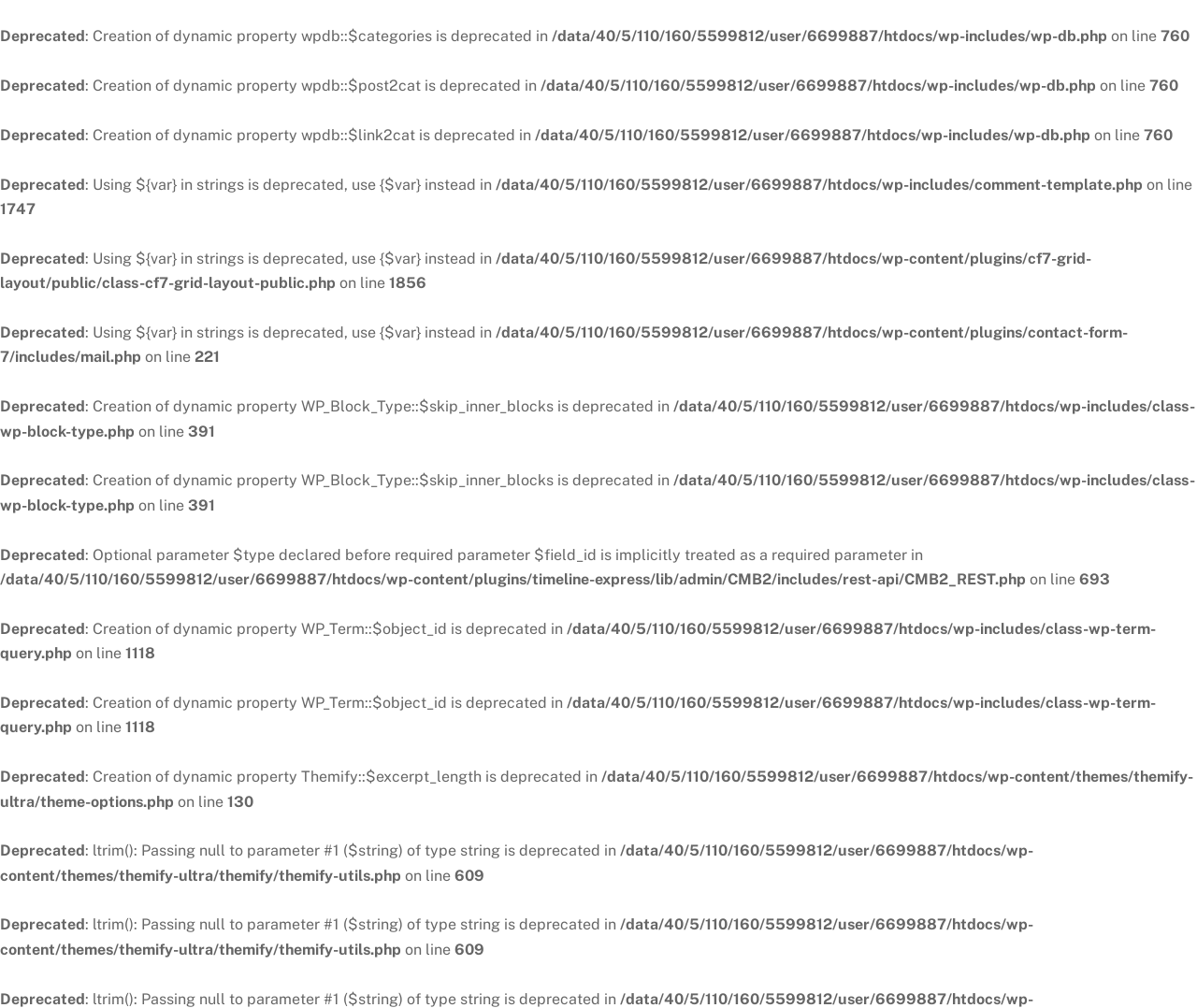What is the type of errors listed on this webpage?
Please provide a single word or phrase as your answer based on the image.

Deprecated